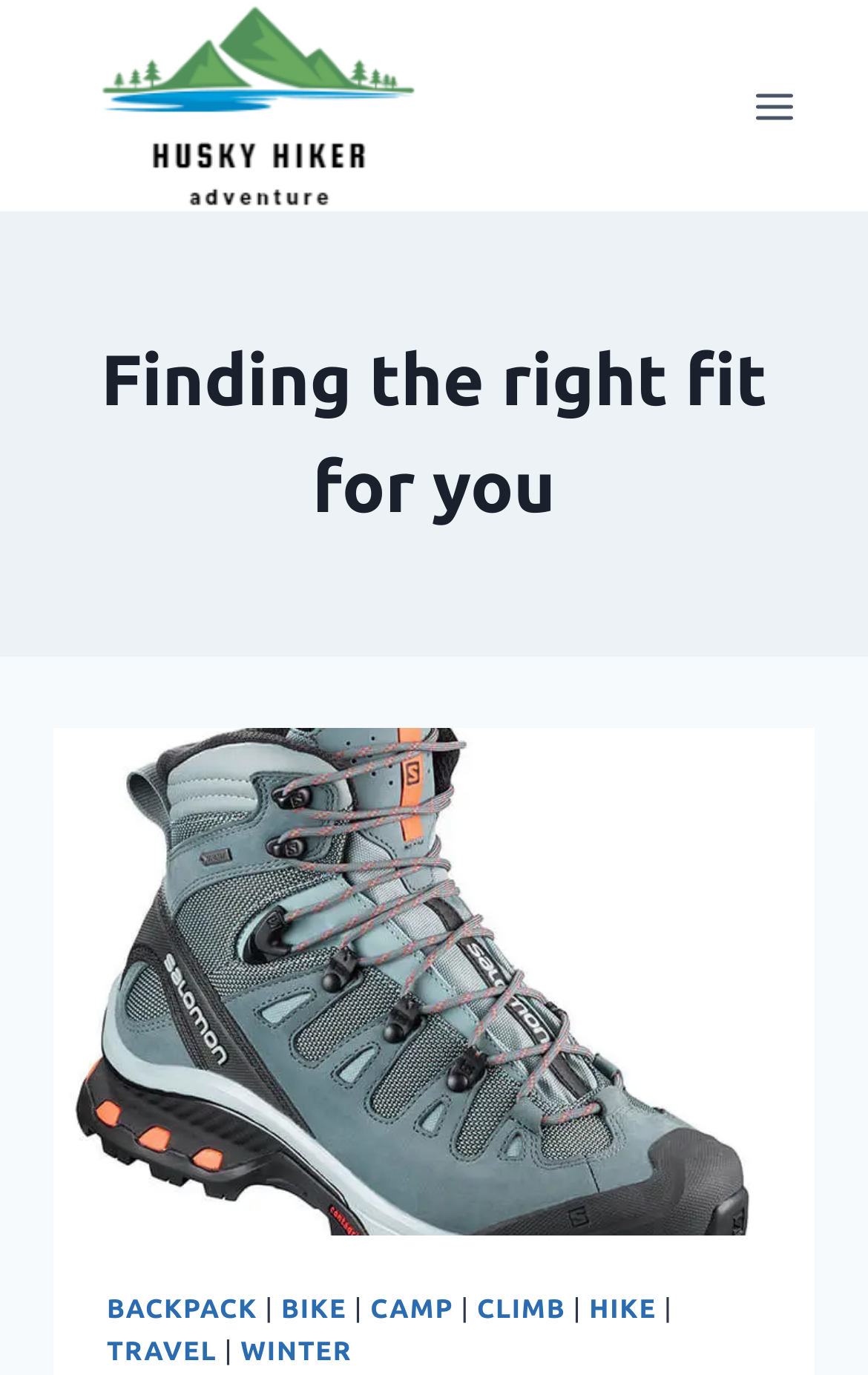Please find the bounding box coordinates (top-left x, top-left y, bottom-right x, bottom-right y) in the screenshot for the UI element described as follows: alt="Huskyhiker.com"

[0.062, 0.0, 0.618, 0.154]